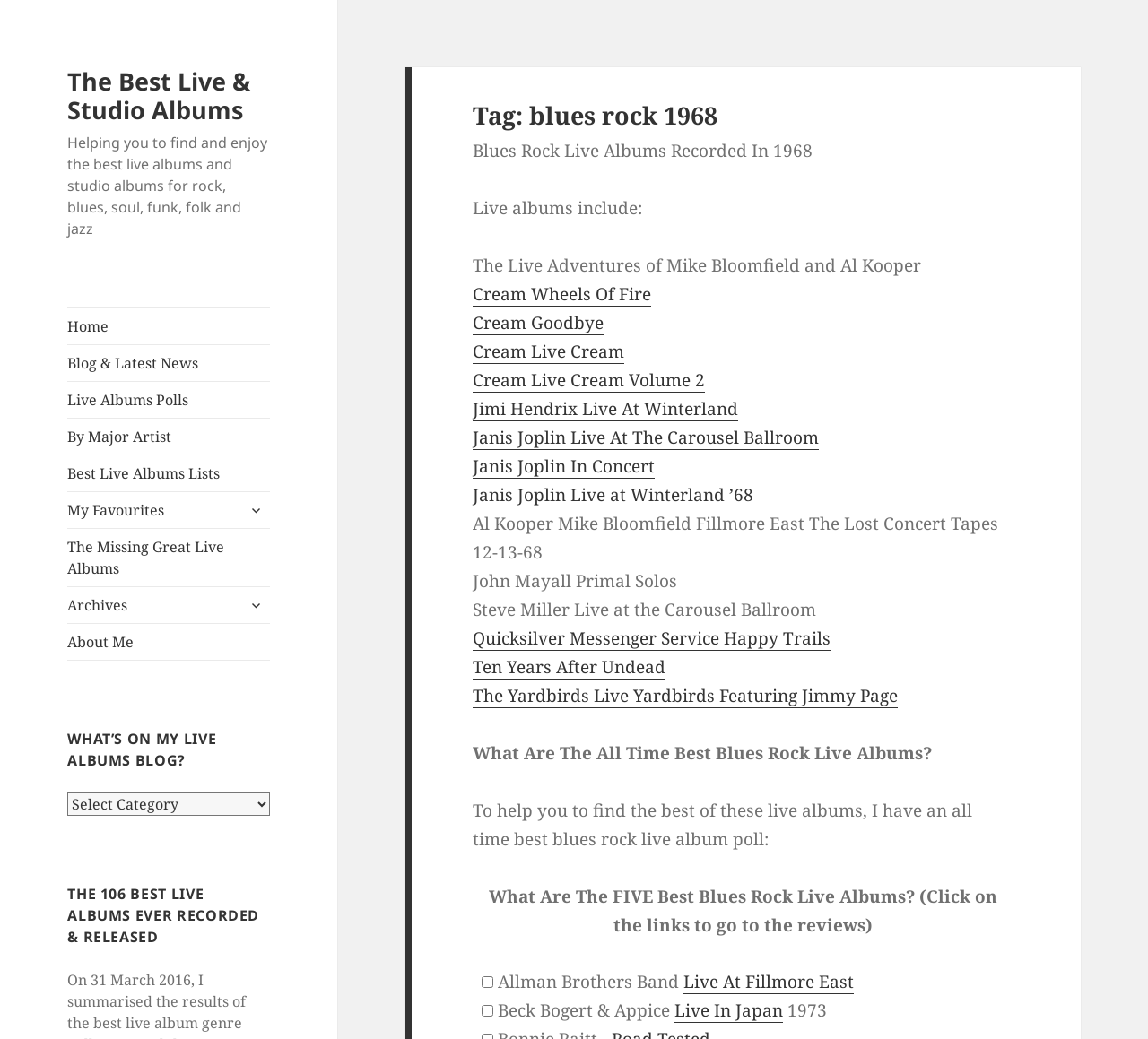Provide a one-word or short-phrase answer to the question:
What is the title of the first live album listed?

The Live Adventures of Mike Bloomfield and Al Kooper